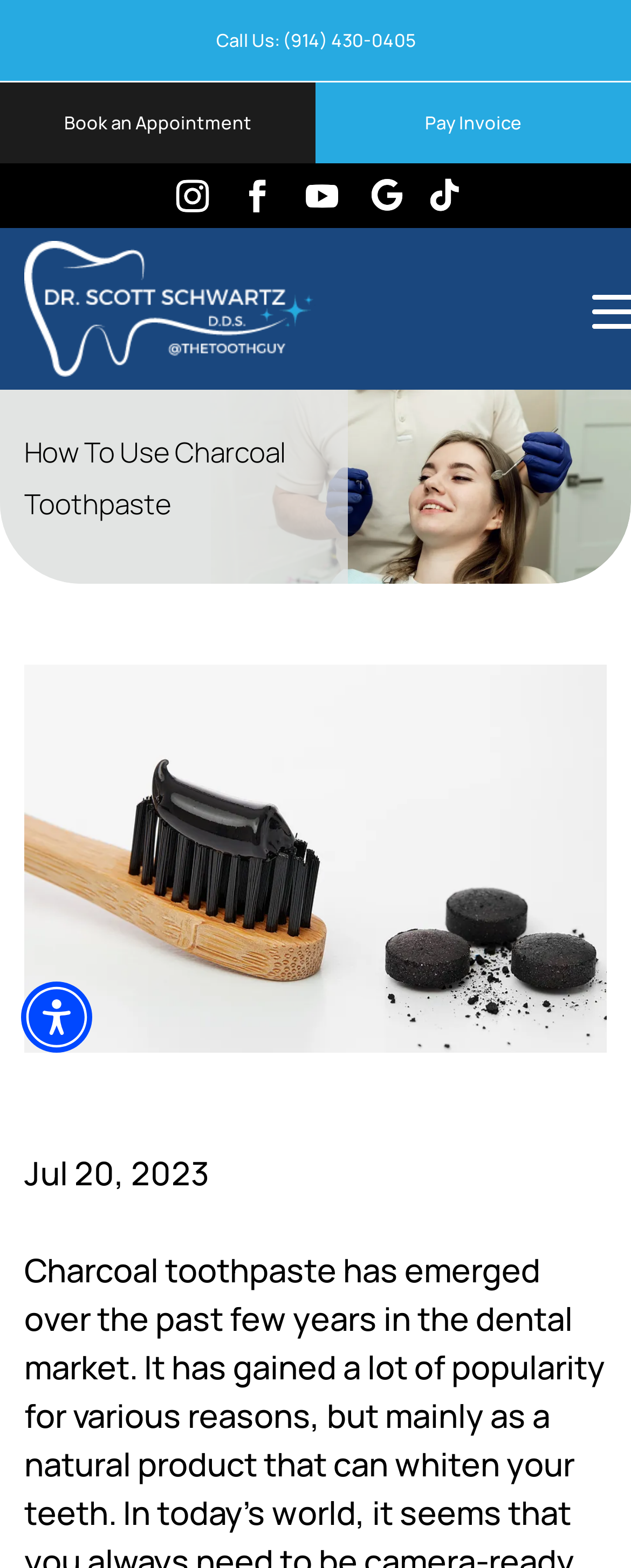Please determine the bounding box coordinates for the UI element described here. Use the format (top-left x, top-left y, bottom-right x, bottom-right y) with values bounded between 0 and 1: Book an Appointment

[0.0, 0.053, 0.5, 0.104]